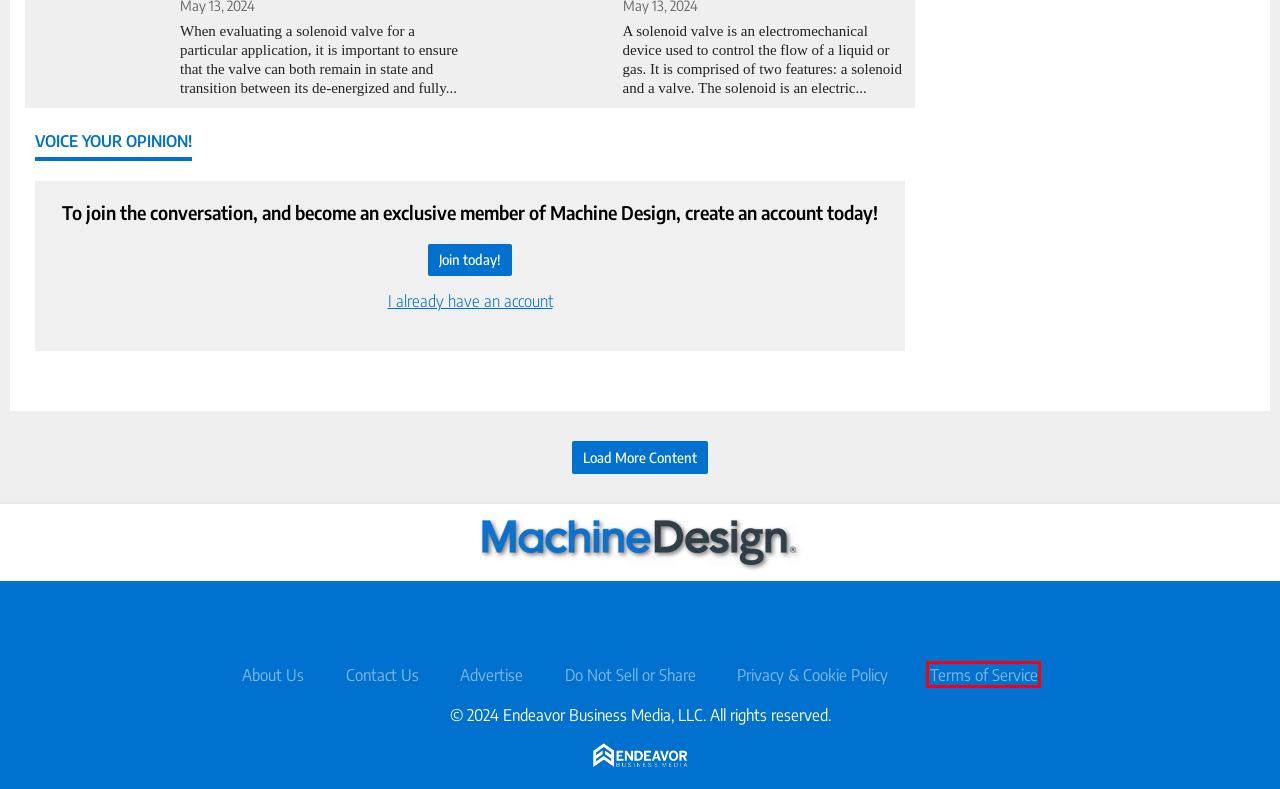With the provided webpage screenshot containing a red bounding box around a UI element, determine which description best matches the new webpage that appears after clicking the selected element. The choices are:
A. Endeavor Business Media - More than a B2B Media Company
B. Power and efficiency drive motor selection | Machine Design
C. Workers in Science and Engineering (WISE) | Machine Design
D. Collaborations Foster New AI-Powered Autonomous Inspection Solutions  | Machine Design
E. The Nuts and Bolts of Specifying Fastener Torque | Machine Design
F. Understanding the Steps of Start to Part with Polymer AM | Machine Design
G. A Beginner�s Guide to AM and its Major Technologies | Machine Design
H. Endeavor Business Media Legal Center

H